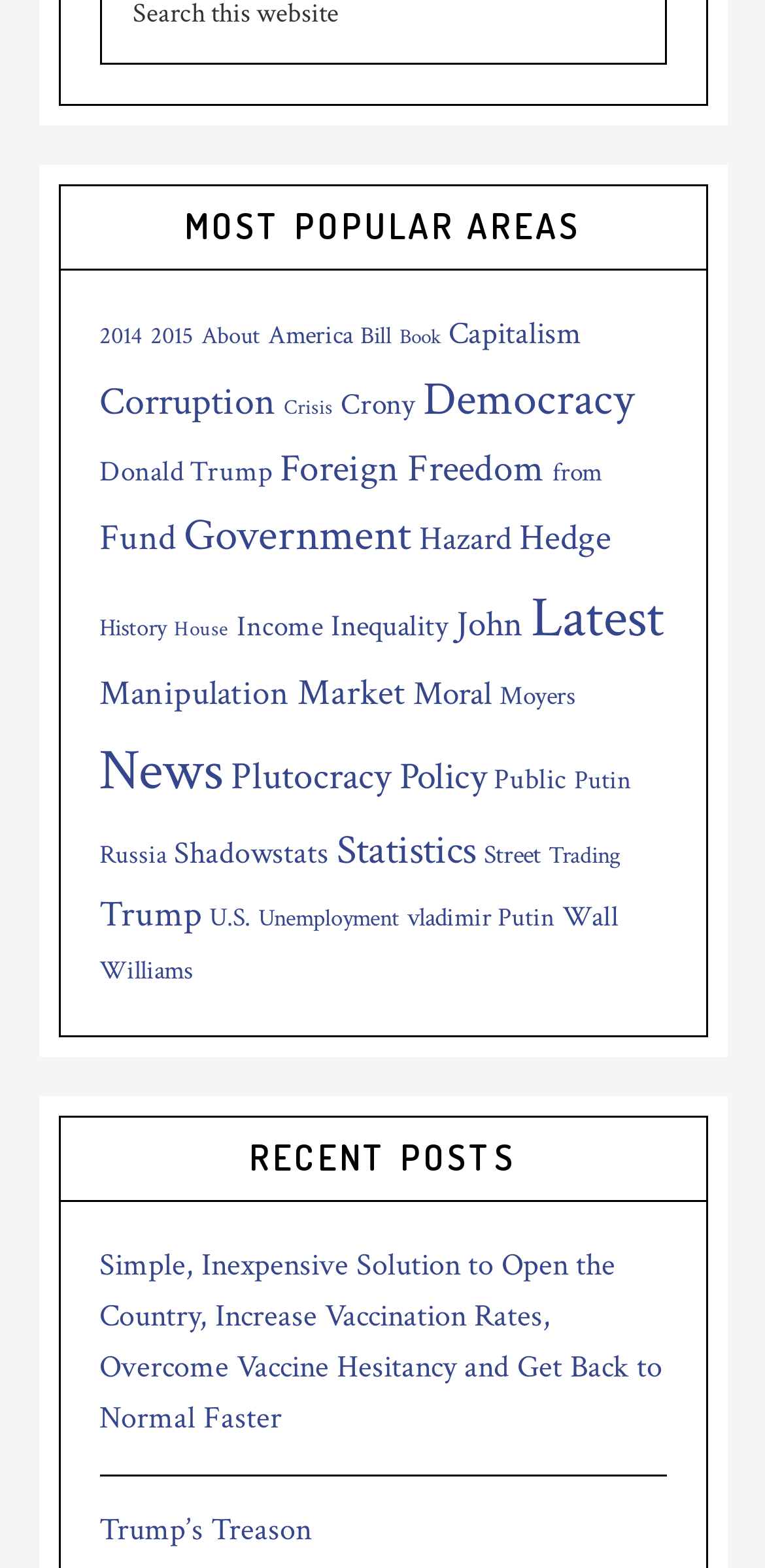Determine the bounding box coordinates of the region to click in order to accomplish the following instruction: "Check the 'News' section". Provide the coordinates as four float numbers between 0 and 1, specifically [left, top, right, bottom].

[0.129, 0.467, 0.291, 0.515]